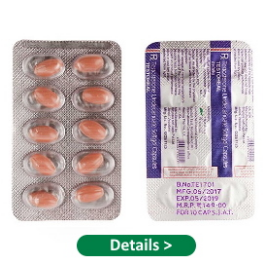What is the color of the capsules?
Please respond to the question thoroughly and include all relevant details.

The blister pack contains ten capsules, and the caption explicitly states that they are orange in color.